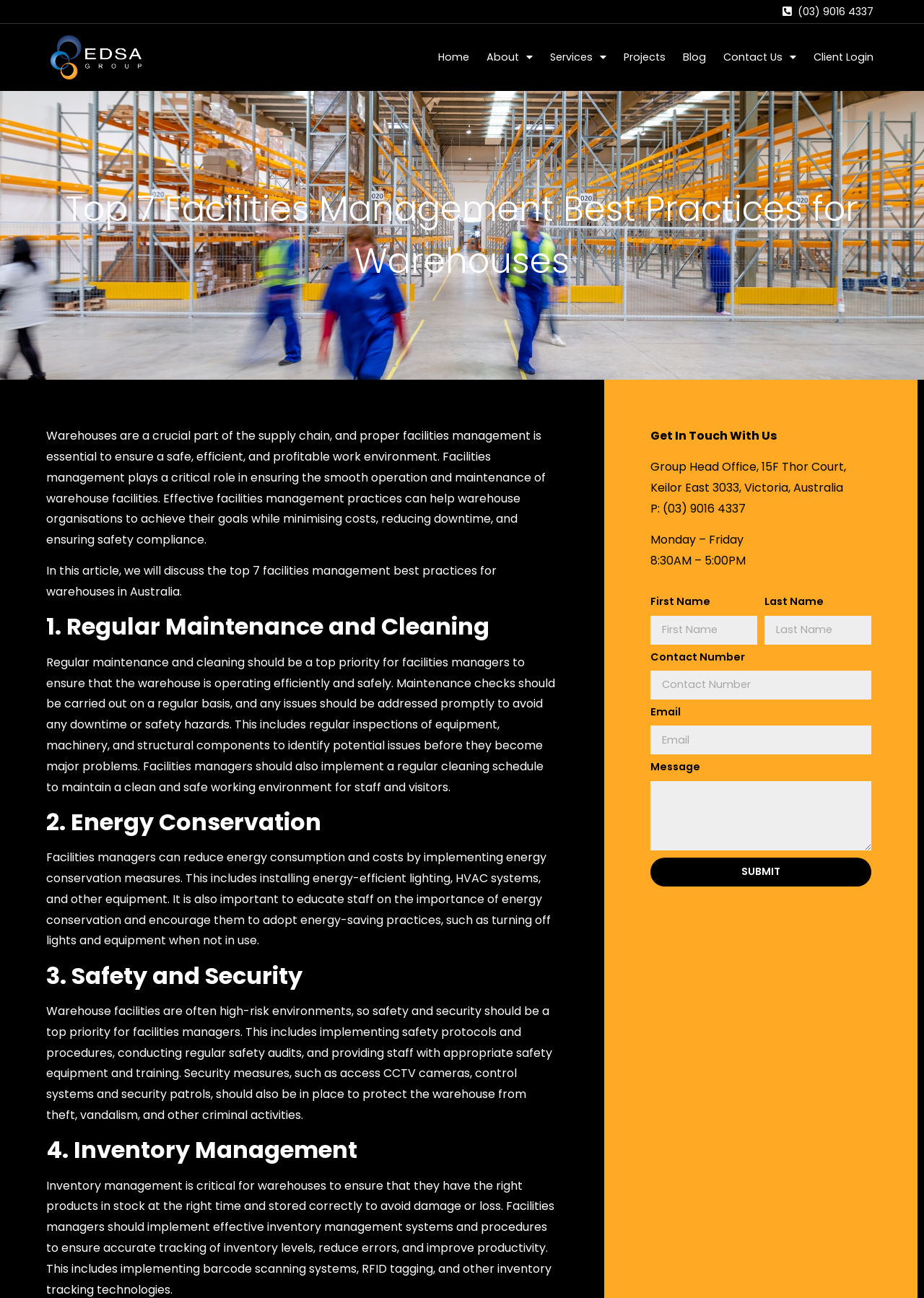Determine the bounding box of the UI element mentioned here: "Client Login". The coordinates must be in the format [left, top, right, bottom] with values ranging from 0 to 1.

[0.88, 0.032, 0.945, 0.057]